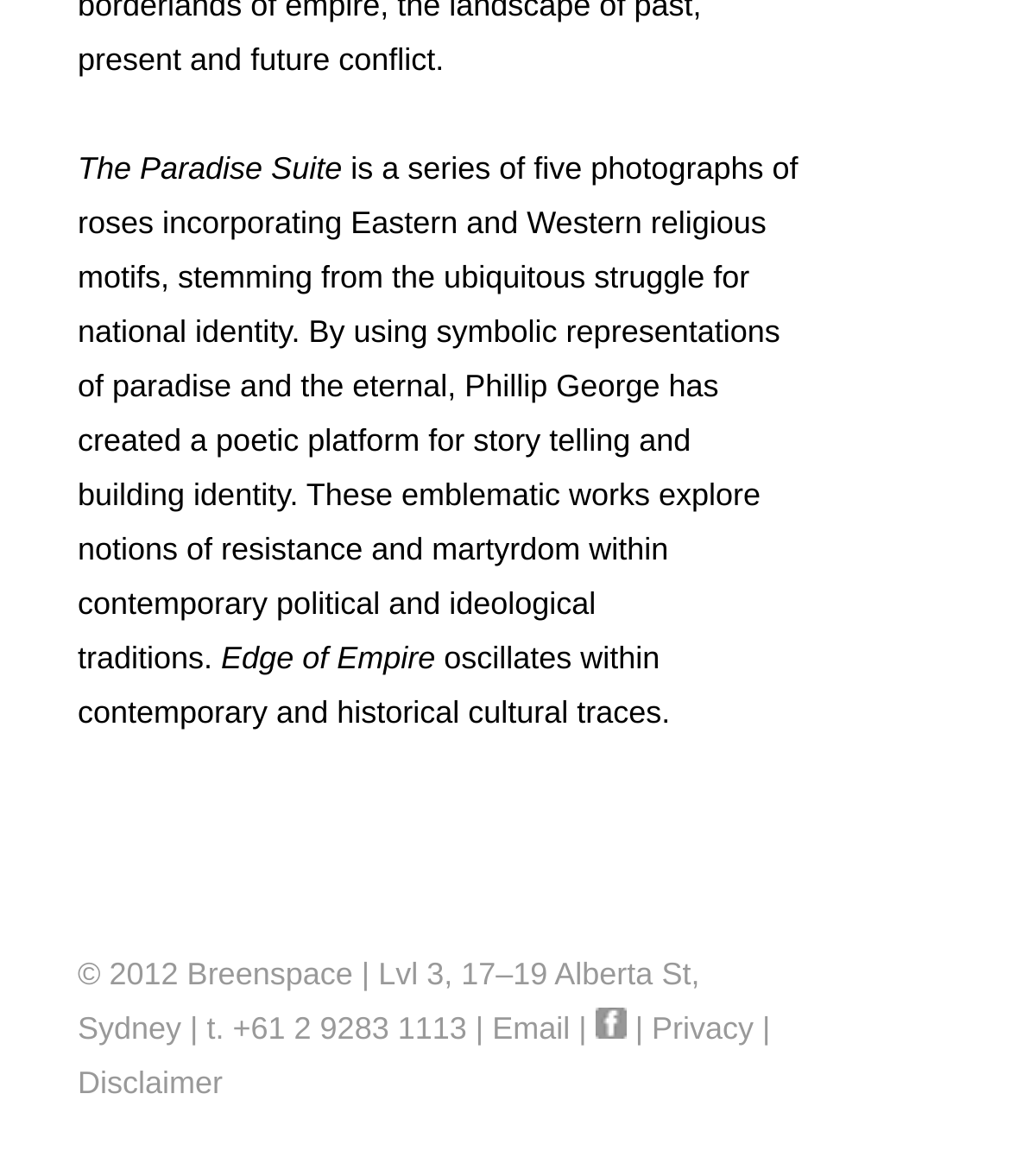Answer the following query concisely with a single word or phrase:
What is the address of Breenspace?

Lvl 3, 17–19 Alberta St, Sydney